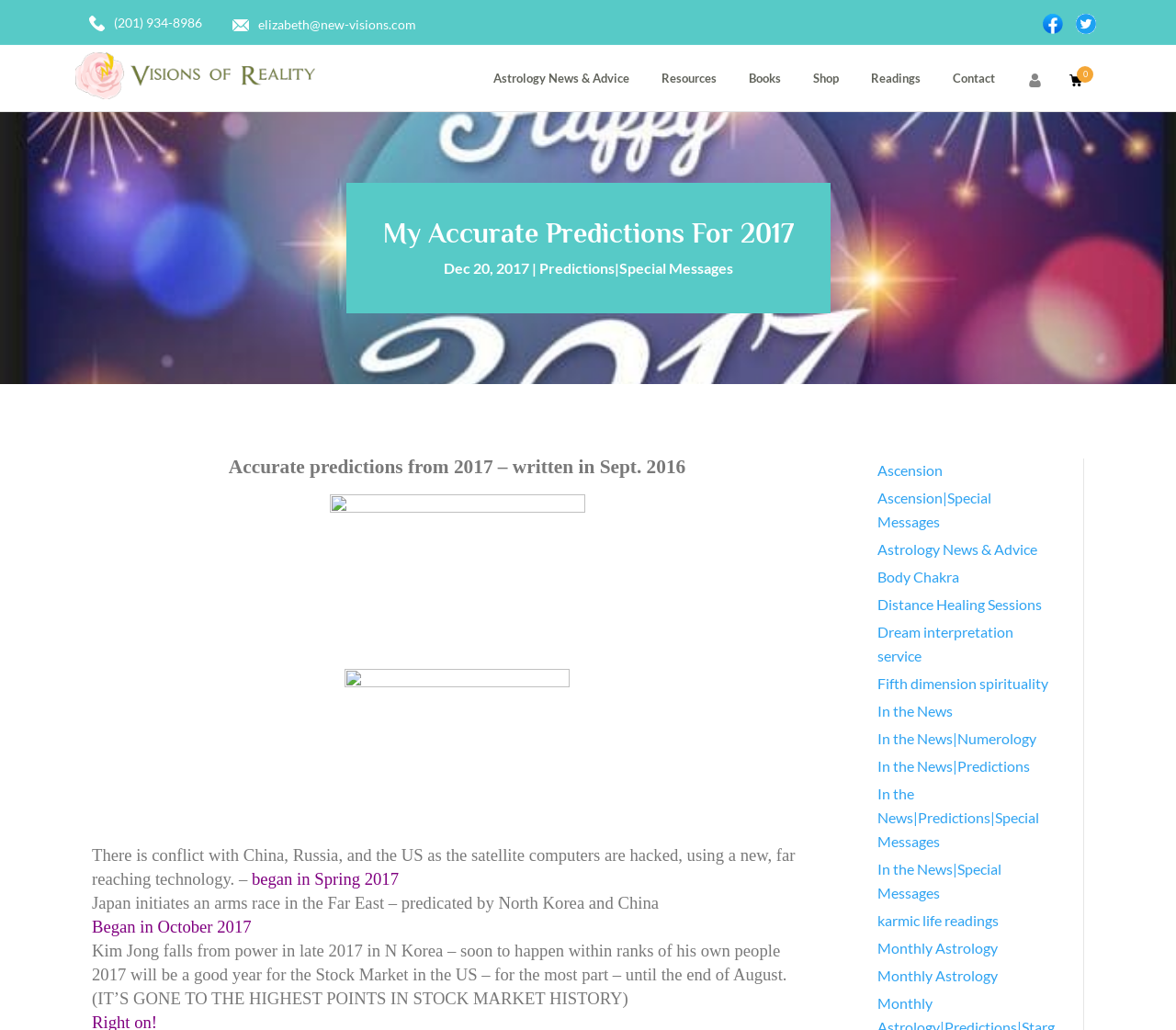Carefully examine the image and provide an in-depth answer to the question: What is the phone number on the webpage?

I found the phone number by looking at the link element with the text '(201) 934-8986' which is located at the top left of the webpage.